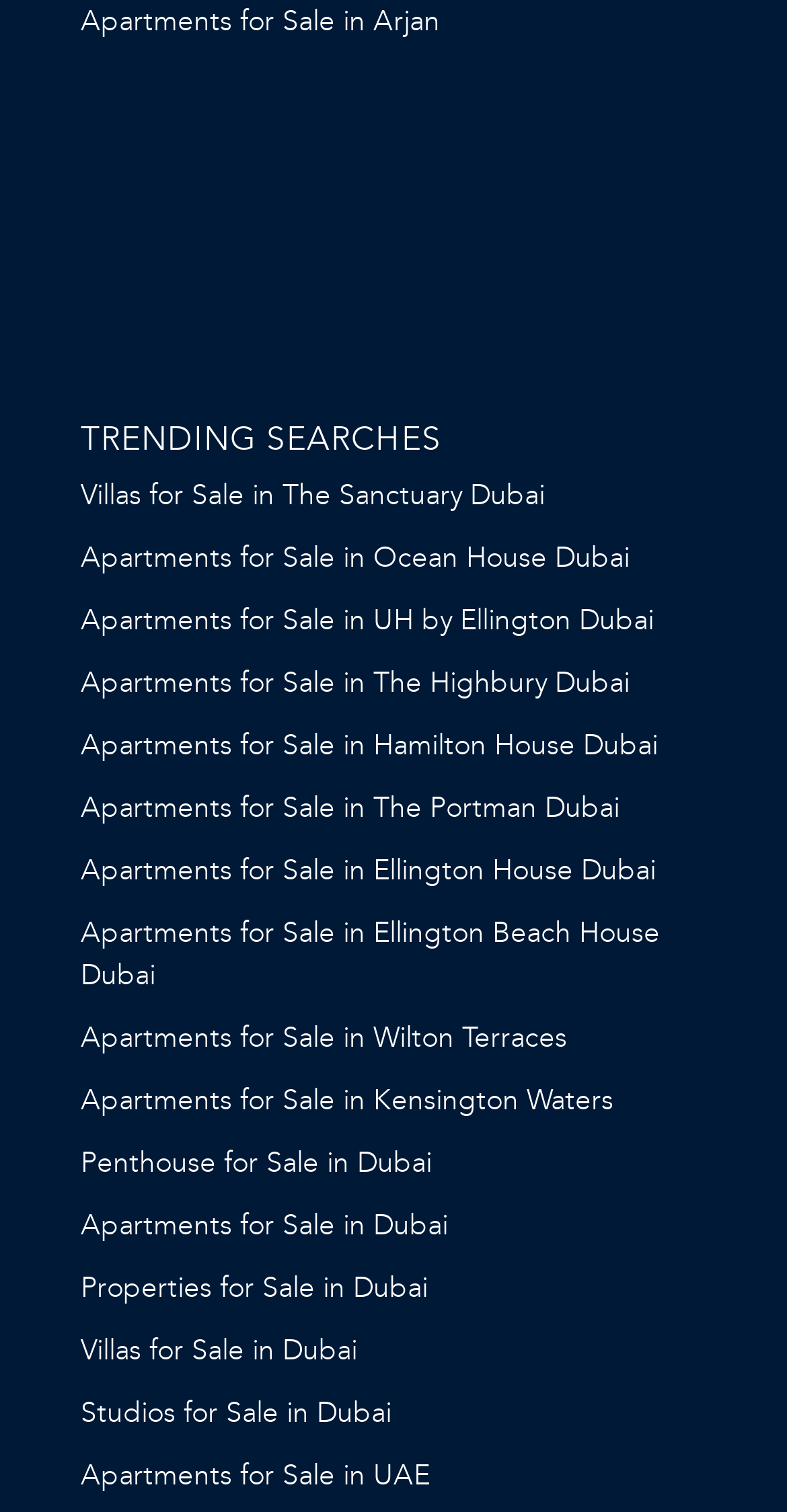Please find the bounding box coordinates of the clickable region needed to complete the following instruction: "View 'Customised Polo Tshirts With Logo Printed'". The bounding box coordinates must consist of four float numbers between 0 and 1, i.e., [left, top, right, bottom].

None